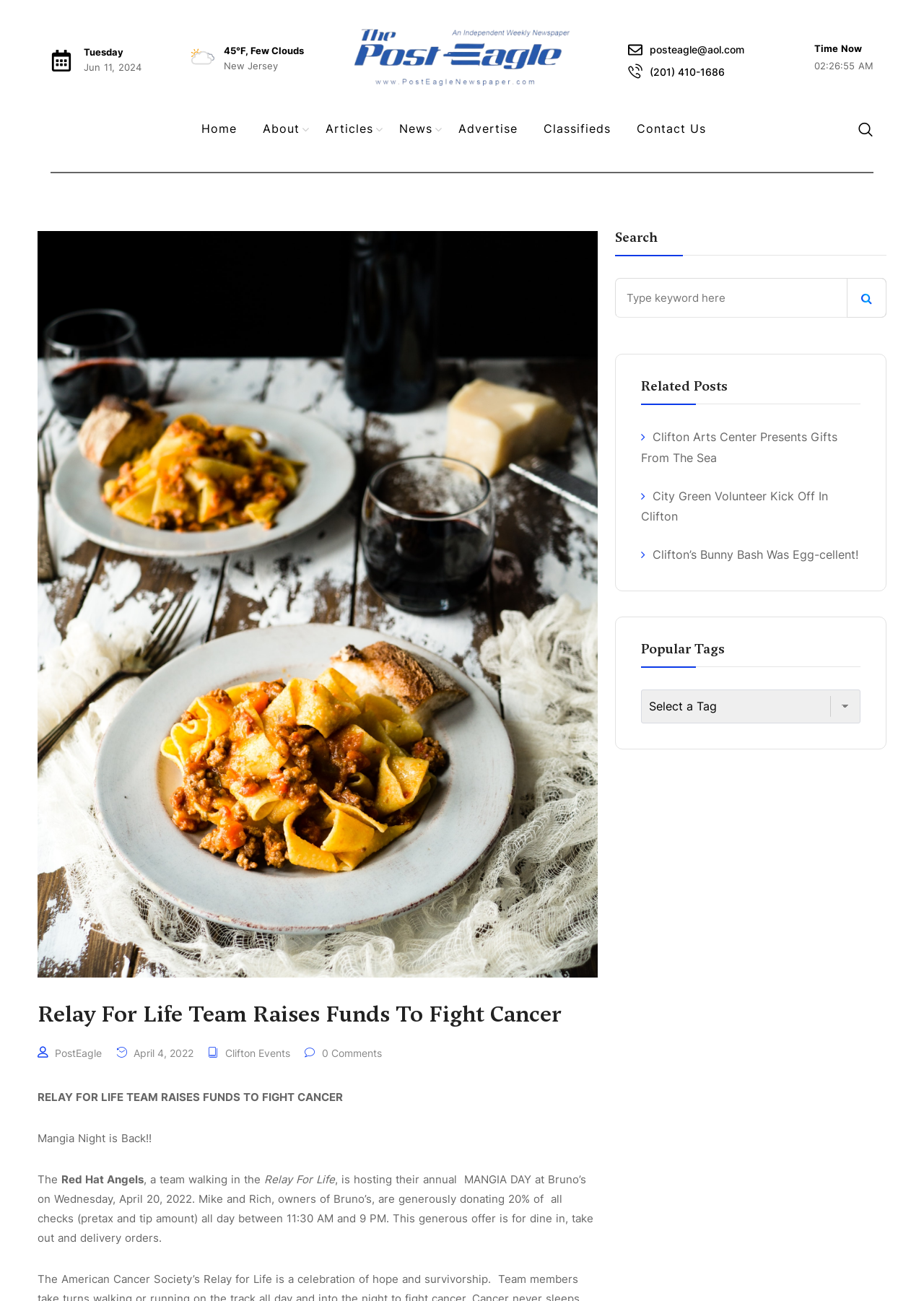Given the element description Advertise, specify the bounding box coordinates of the corresponding UI element in the format (top-left x, top-left y, bottom-right x, bottom-right y). All values must be between 0 and 1.

[0.482, 0.077, 0.574, 0.121]